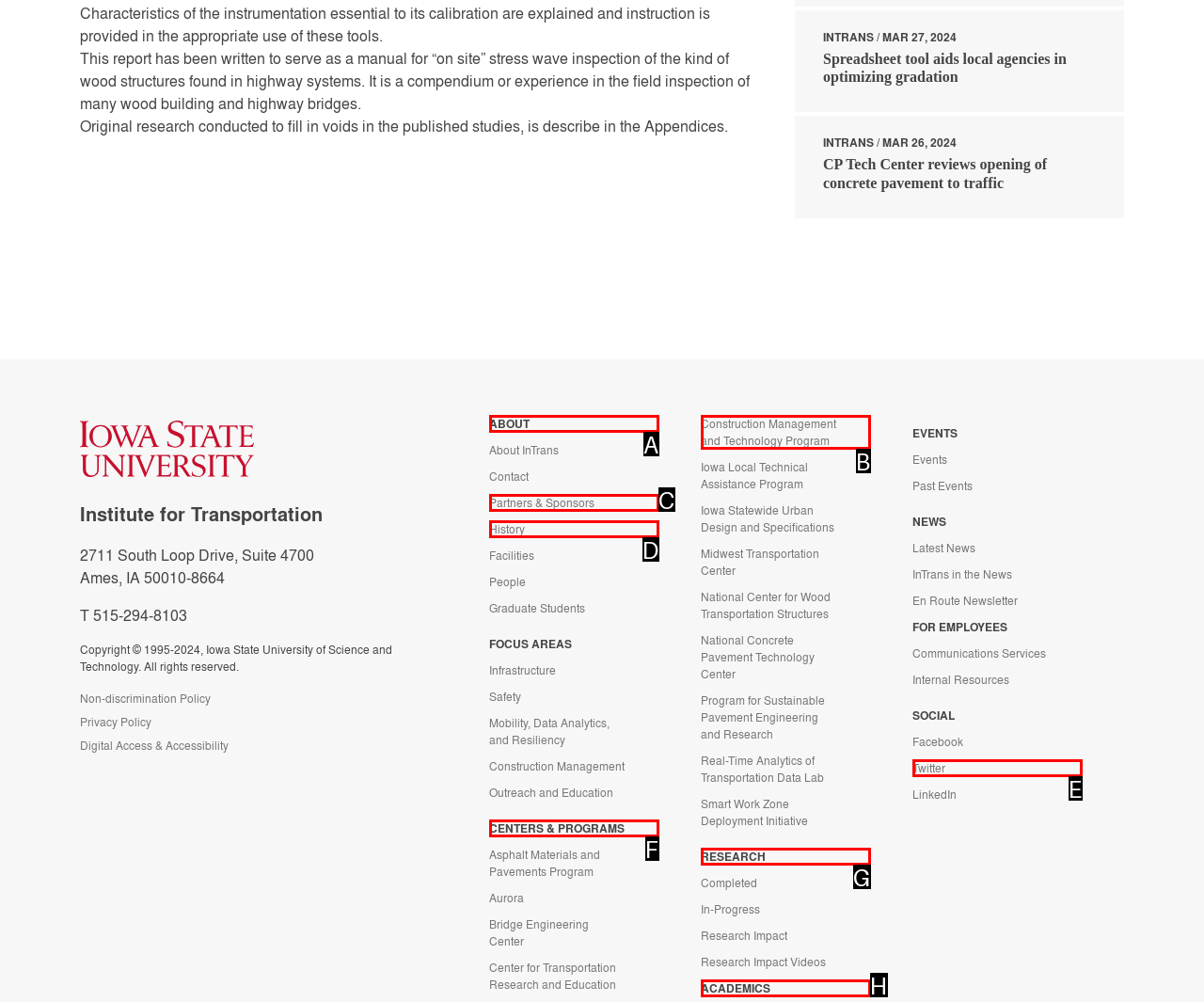Choose the HTML element that best fits the description: Construction Management and Technology Program. Answer with the option's letter directly.

B